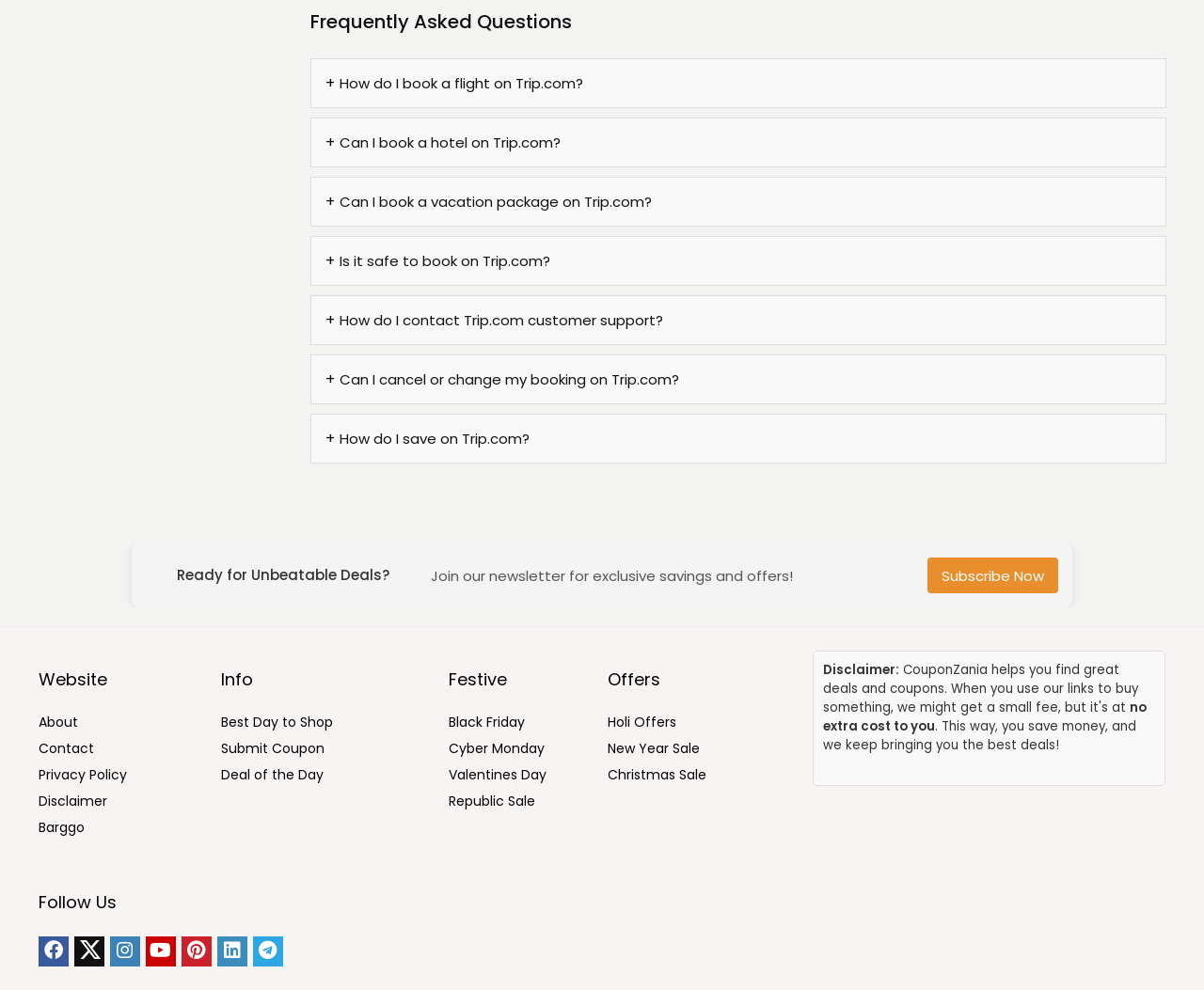What type of information is available under the 'Info' section?
Provide a detailed and extensive answer to the question.

The 'Info' section provides deals and shopping information because it contains links to pages such as 'Best Day to Shop', 'Submit Coupon', and 'Deal of the Day'.